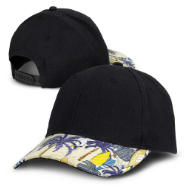Please provide a one-word or short phrase answer to the question:
What is depicted on the brim of the cap?

Palm trees and tropical leaves